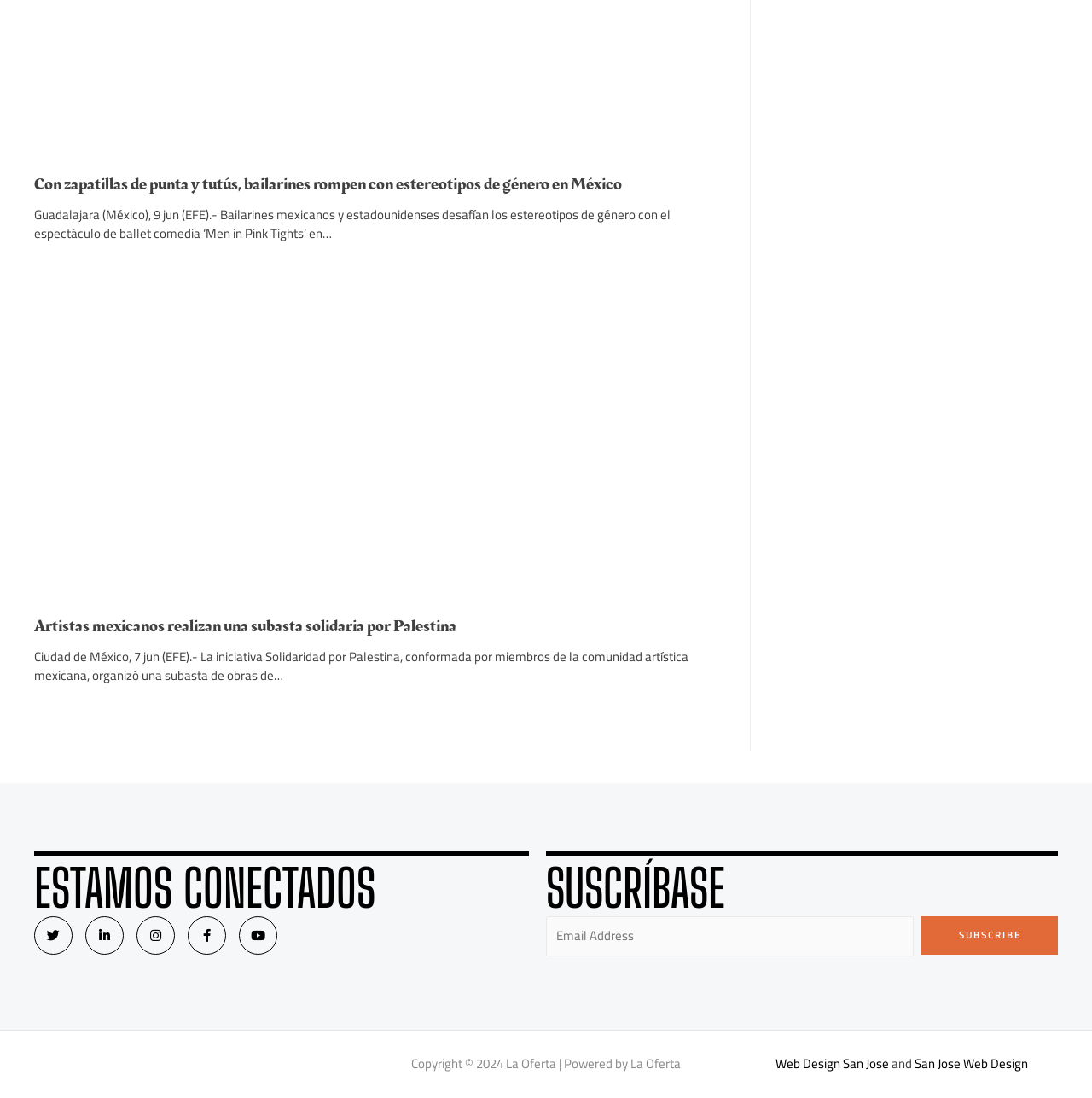Highlight the bounding box coordinates of the element that should be clicked to carry out the following instruction: "Visit the Twitter page". The coordinates must be given as four float numbers ranging from 0 to 1, i.e., [left, top, right, bottom].

[0.031, 0.834, 0.066, 0.869]